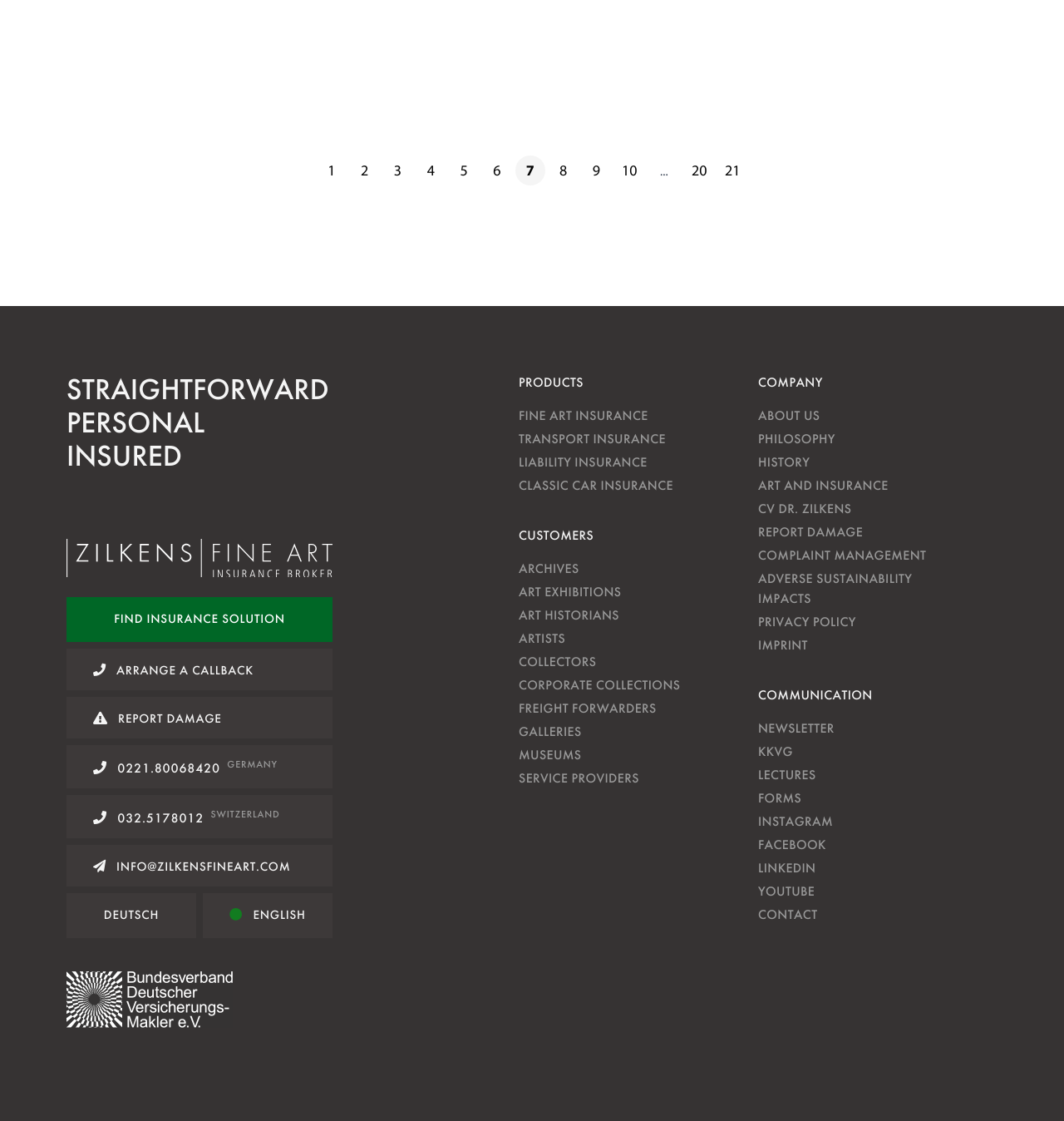Respond with a single word or phrase for the following question: 
What is the name of the company logo?

Zilkens Kunstversicherung